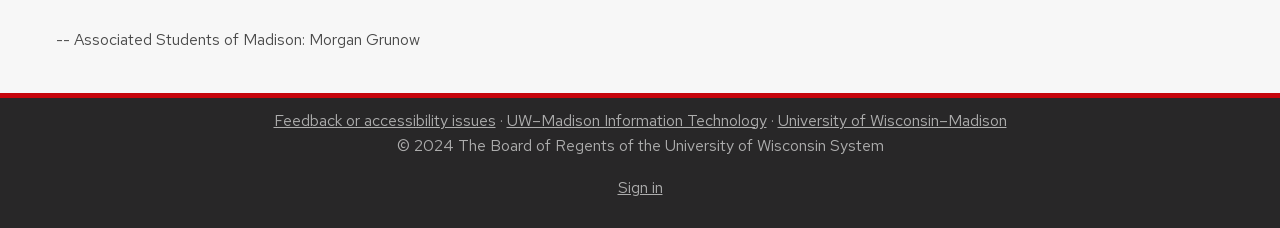What is the name of the associated student?
Could you answer the question with a detailed and thorough explanation?

The name of the associated student is mentioned in the static text element at the top of the webpage, which reads 'Associated Students of Madison: Morgan Grunow'.